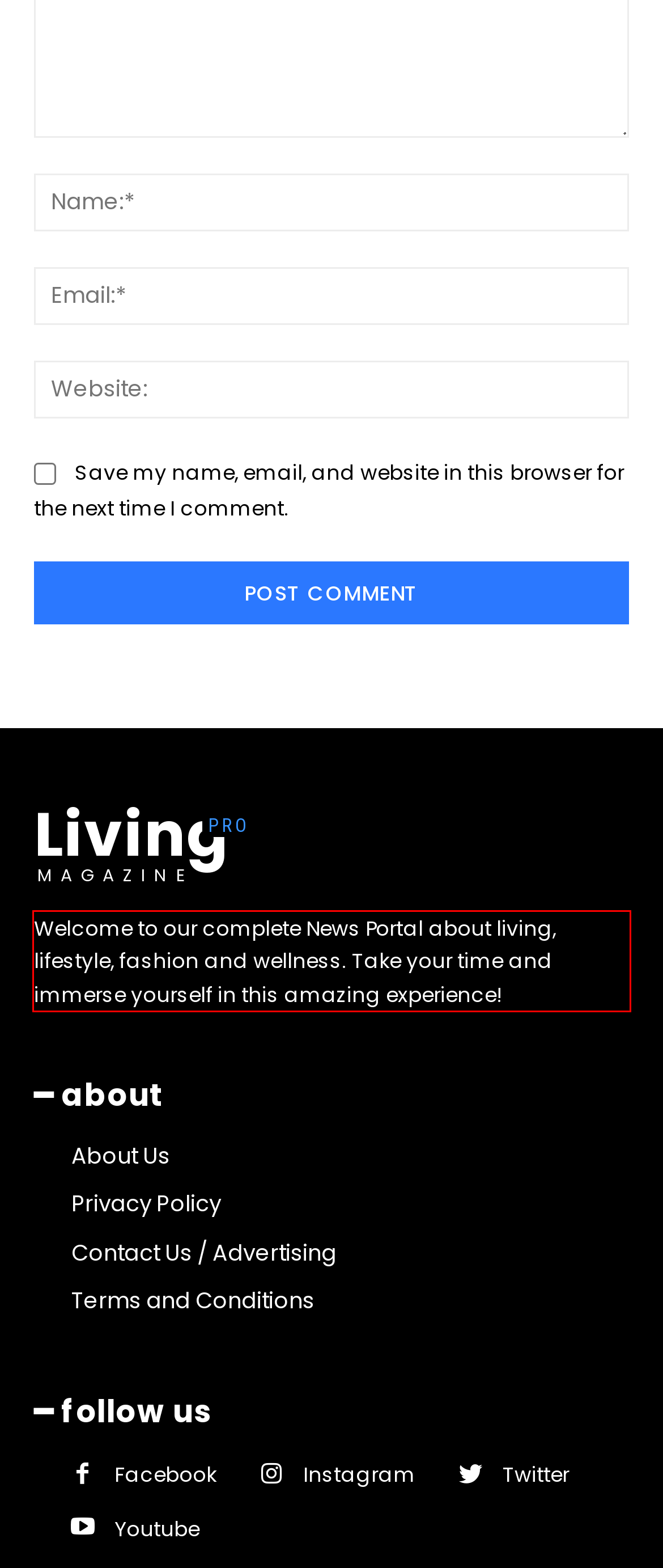You are given a screenshot showing a webpage with a red bounding box. Perform OCR to capture the text within the red bounding box.

Welcome to our complete News Portal about living, lifestyle, fashion and wellness. Take your time and immerse yourself in this amazing experience!